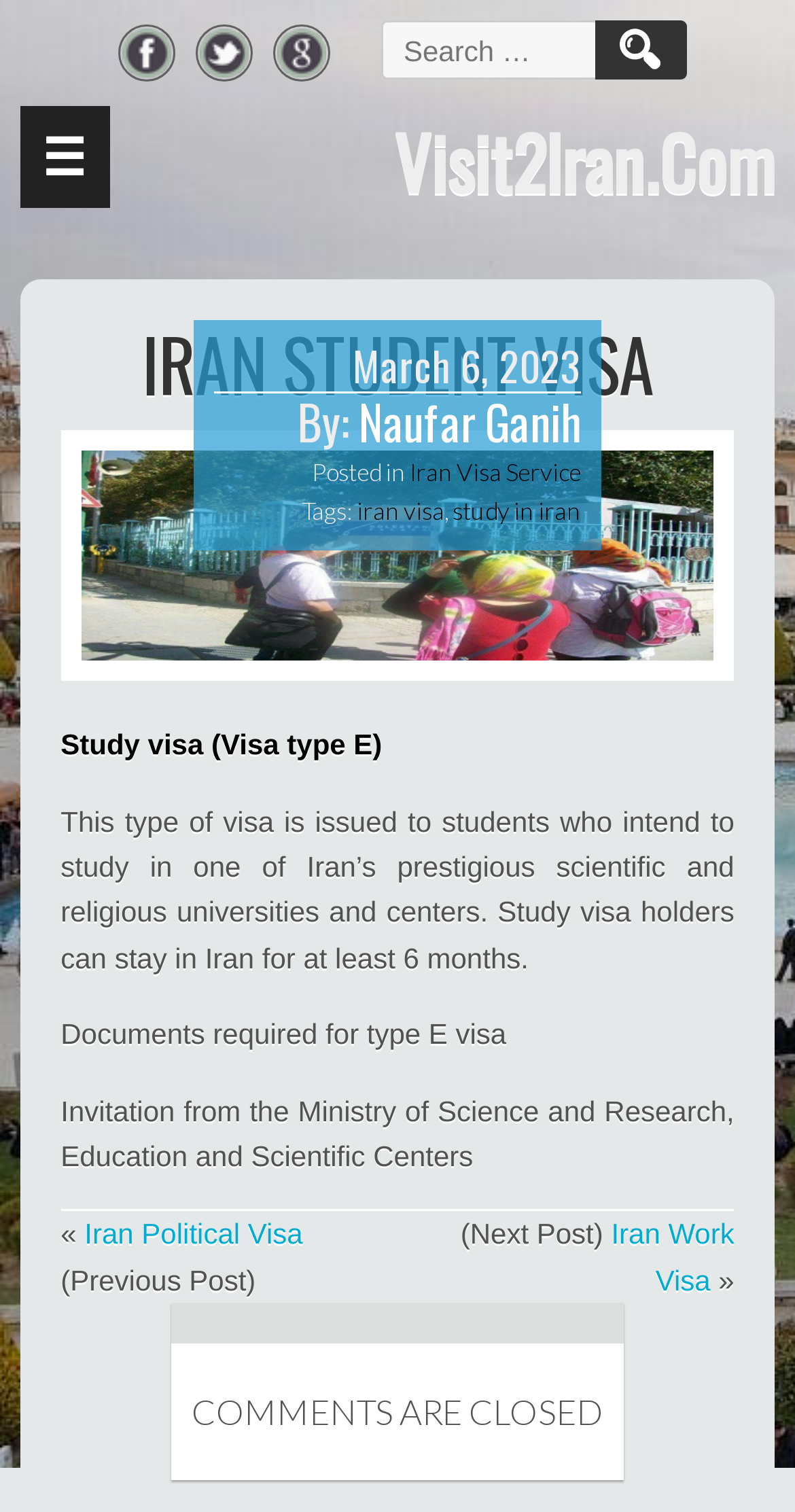Identify and provide the bounding box for the element described by: "Iran Visa Service".

[0.515, 0.302, 0.731, 0.322]